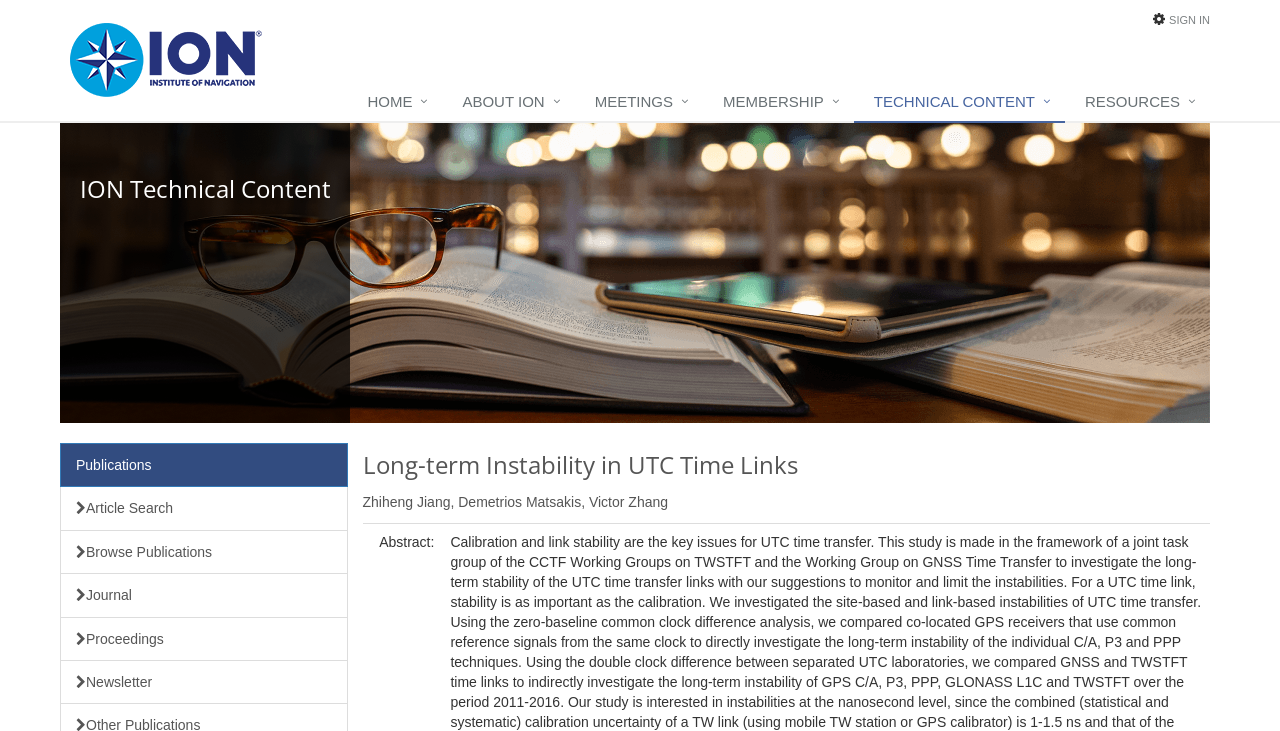How many publication types are listed?
Look at the image and answer with only one word or phrase.

4